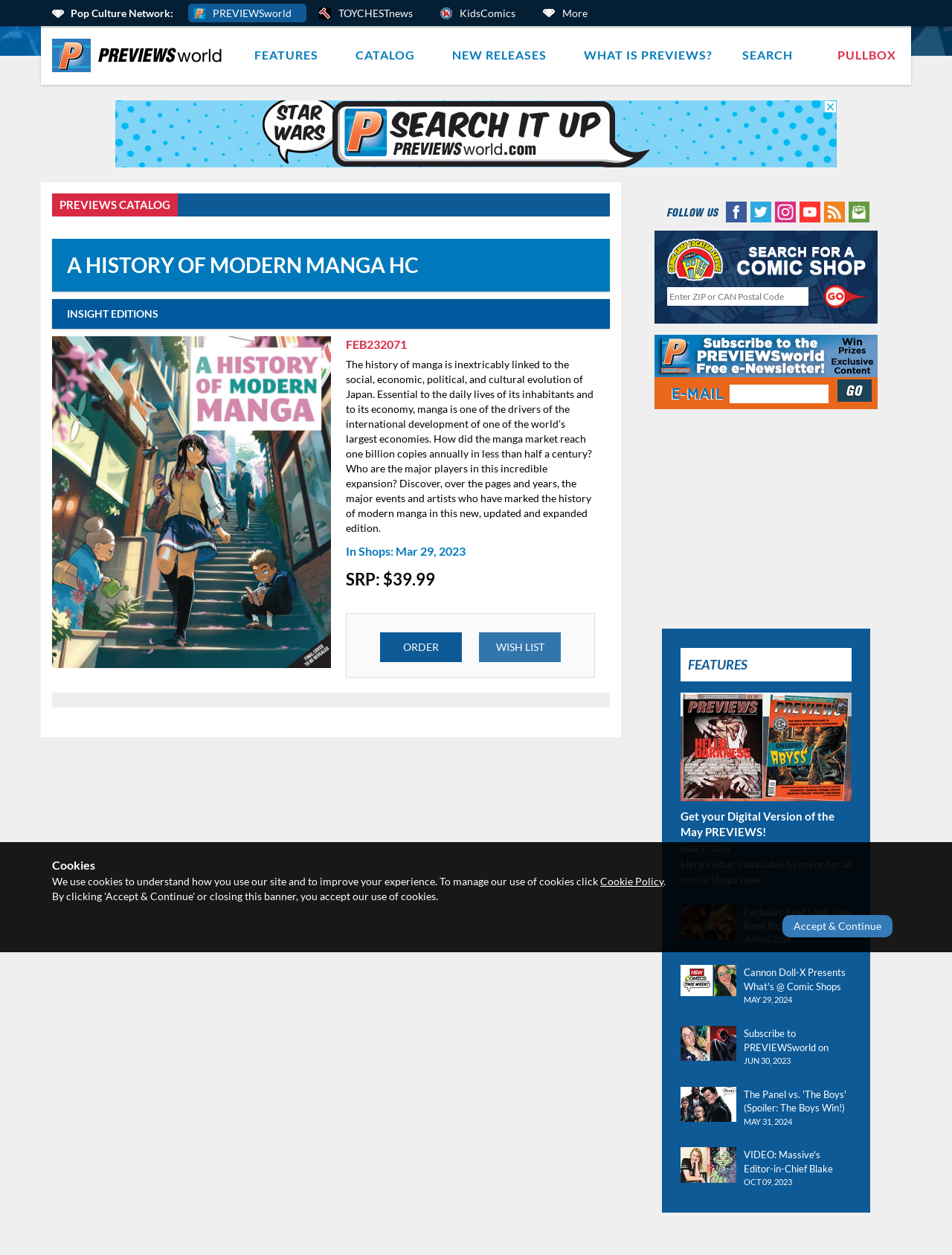What is the price of the manga?
Using the visual information, answer the question in a single word or phrase.

$39.99